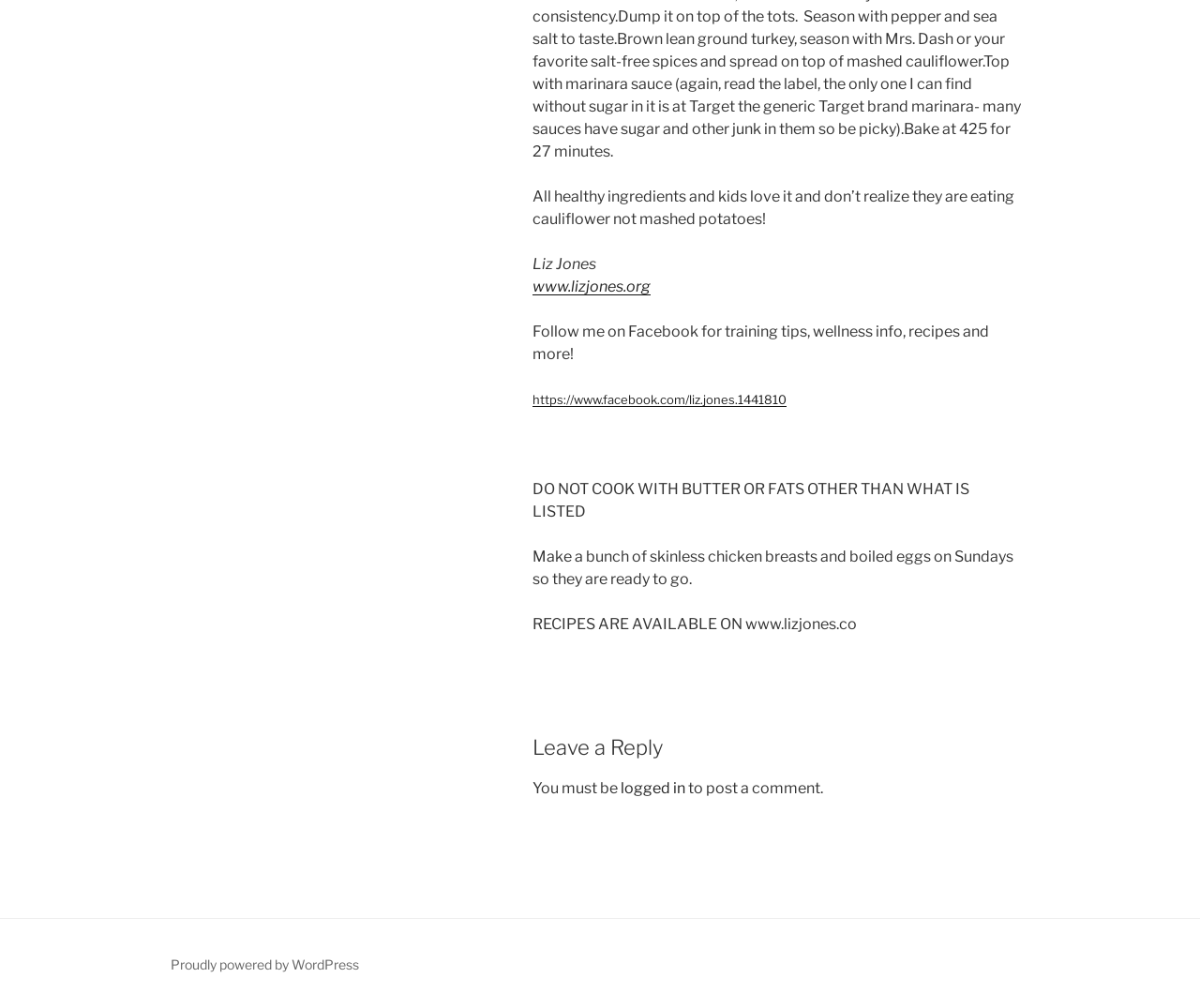Based on the element description "Real Estate", predict the bounding box coordinates of the UI element.

None